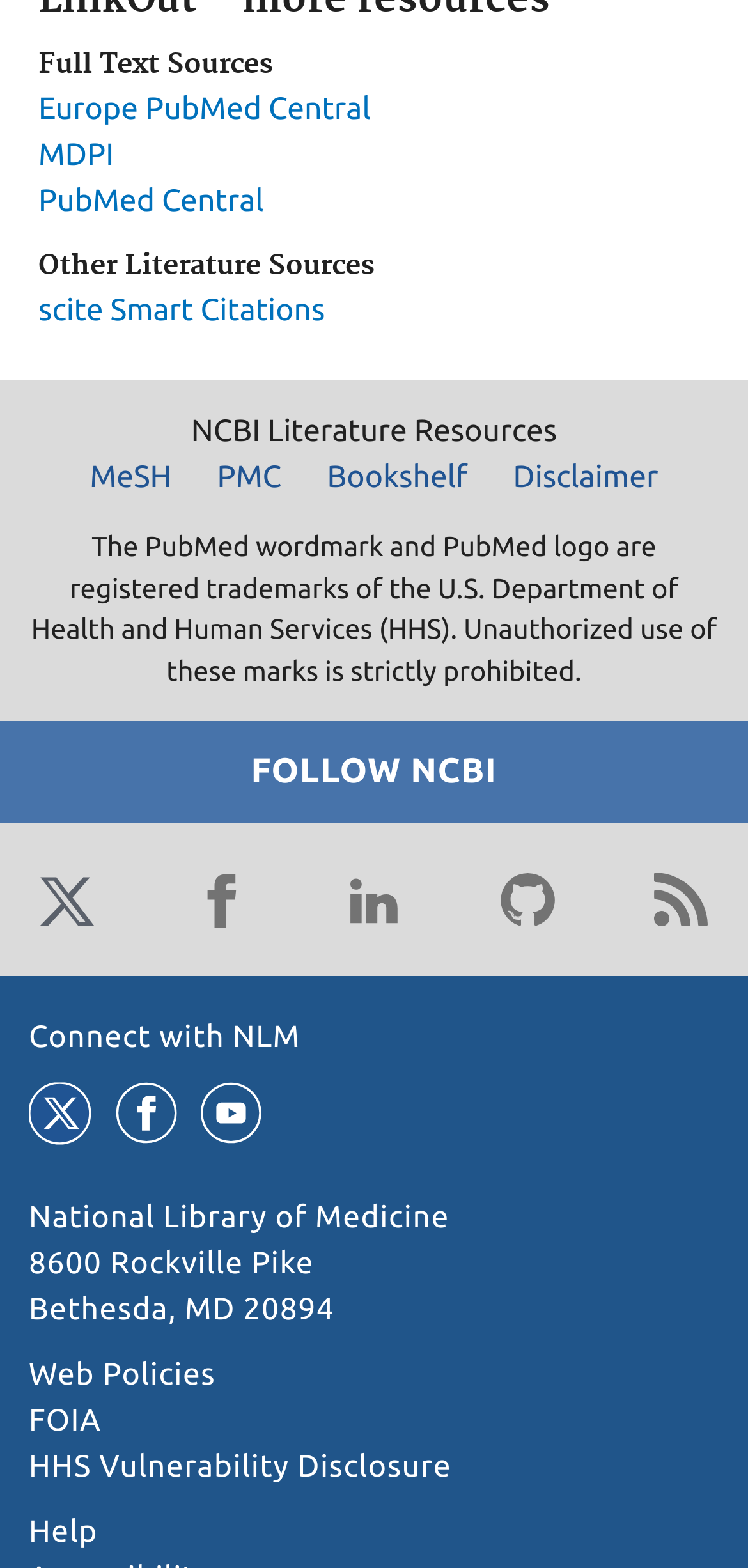Provide the bounding box coordinates for the UI element that is described as: "Web Policies".

[0.038, 0.866, 0.288, 0.888]